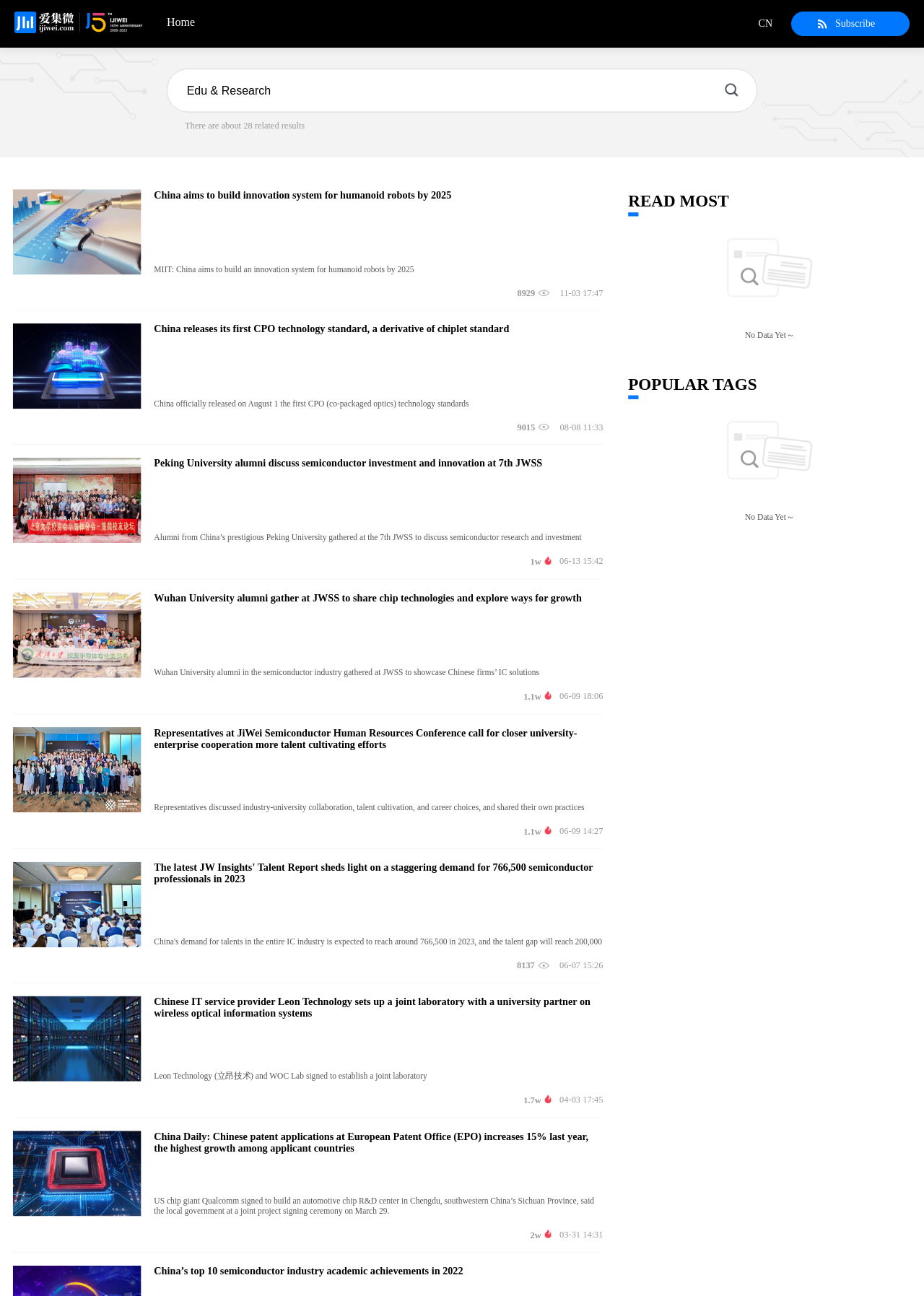Please identify the bounding box coordinates of the region to click in order to complete the task: "View the image related to 'China releases its first CPO technology standard'". The coordinates must be four float numbers between 0 and 1, specified as [left, top, right, bottom].

[0.014, 0.25, 0.653, 0.326]